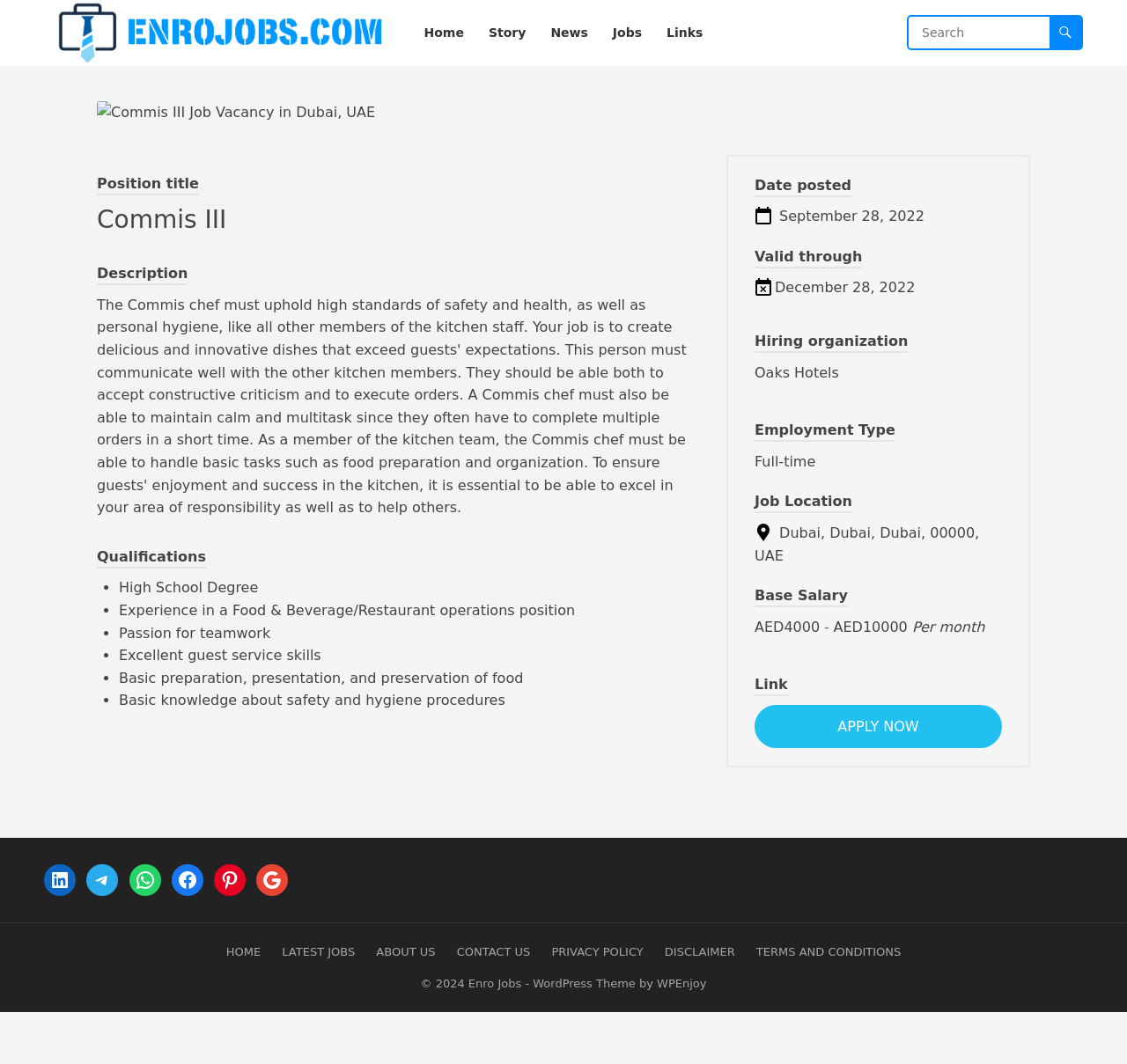Identify the bounding box coordinates of the clickable region to carry out the given instruction: "View the latest jobs".

[0.25, 0.888, 0.315, 0.901]